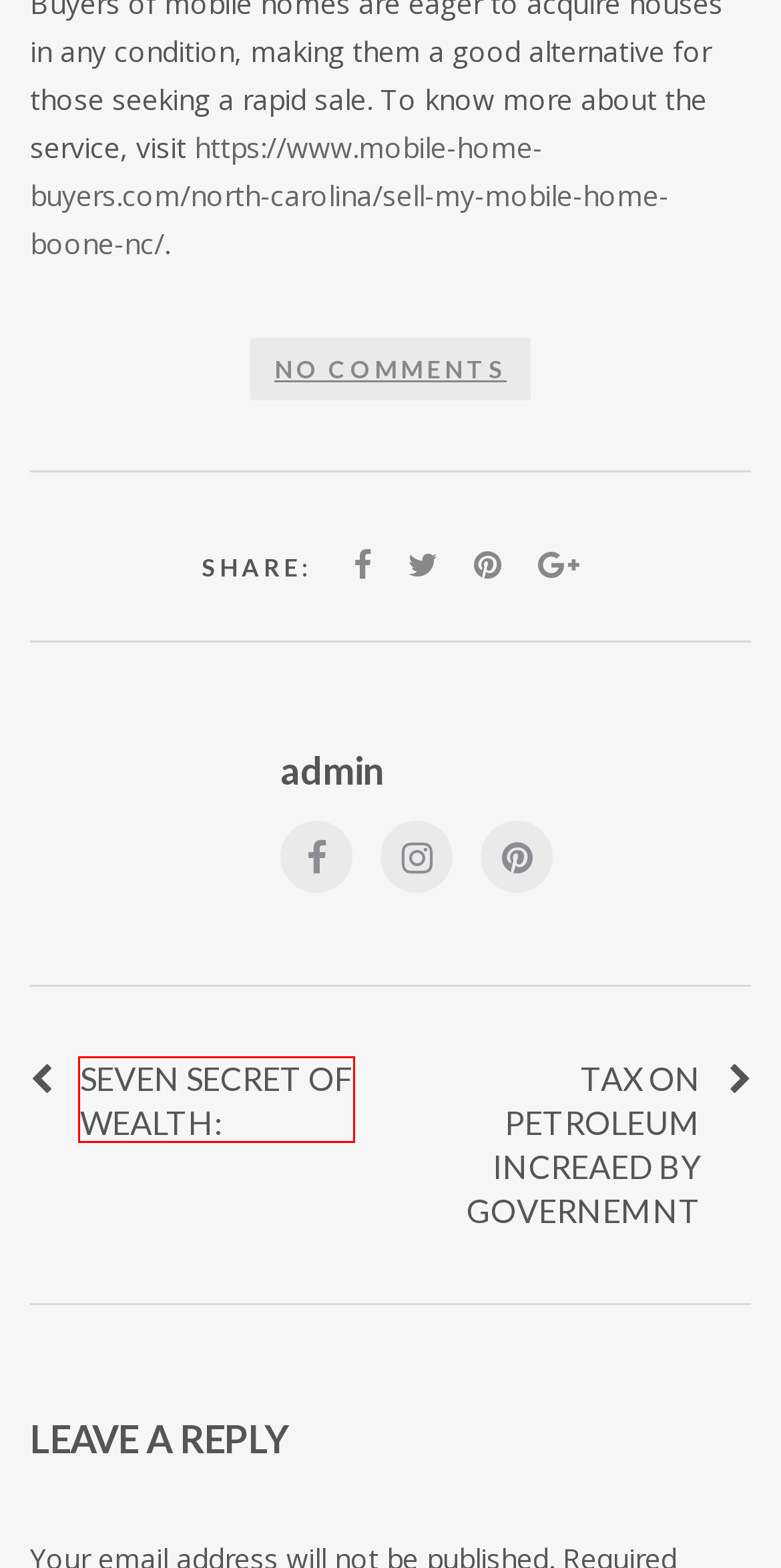Look at the screenshot of a webpage where a red rectangle bounding box is present. Choose the webpage description that best describes the new webpage after clicking the element inside the red bounding box. Here are the candidates:
A. Tax on Petroleum  Increaed by Governemnt – Global Ingenious
B. Tech Buzz – Global Ingenious
C. admin – Global Ingenious
D. Entertainment – Global Ingenious
E. Breaking News – Global Ingenious
F. Travel – Global Ingenious
G. Seven Secret Of Wealth: – Global Ingenious
H. Sports – Global Ingenious

G